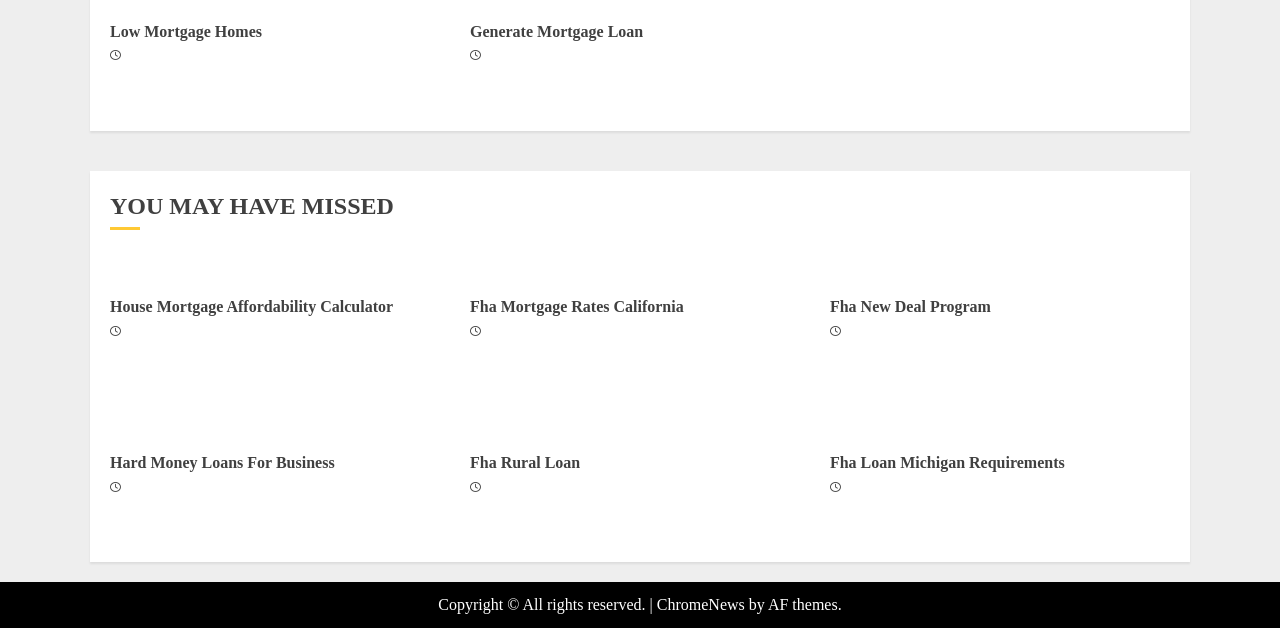Identify the bounding box for the UI element that is described as follows: "House Mortgage Affordability Calculator".

[0.086, 0.475, 0.307, 0.504]